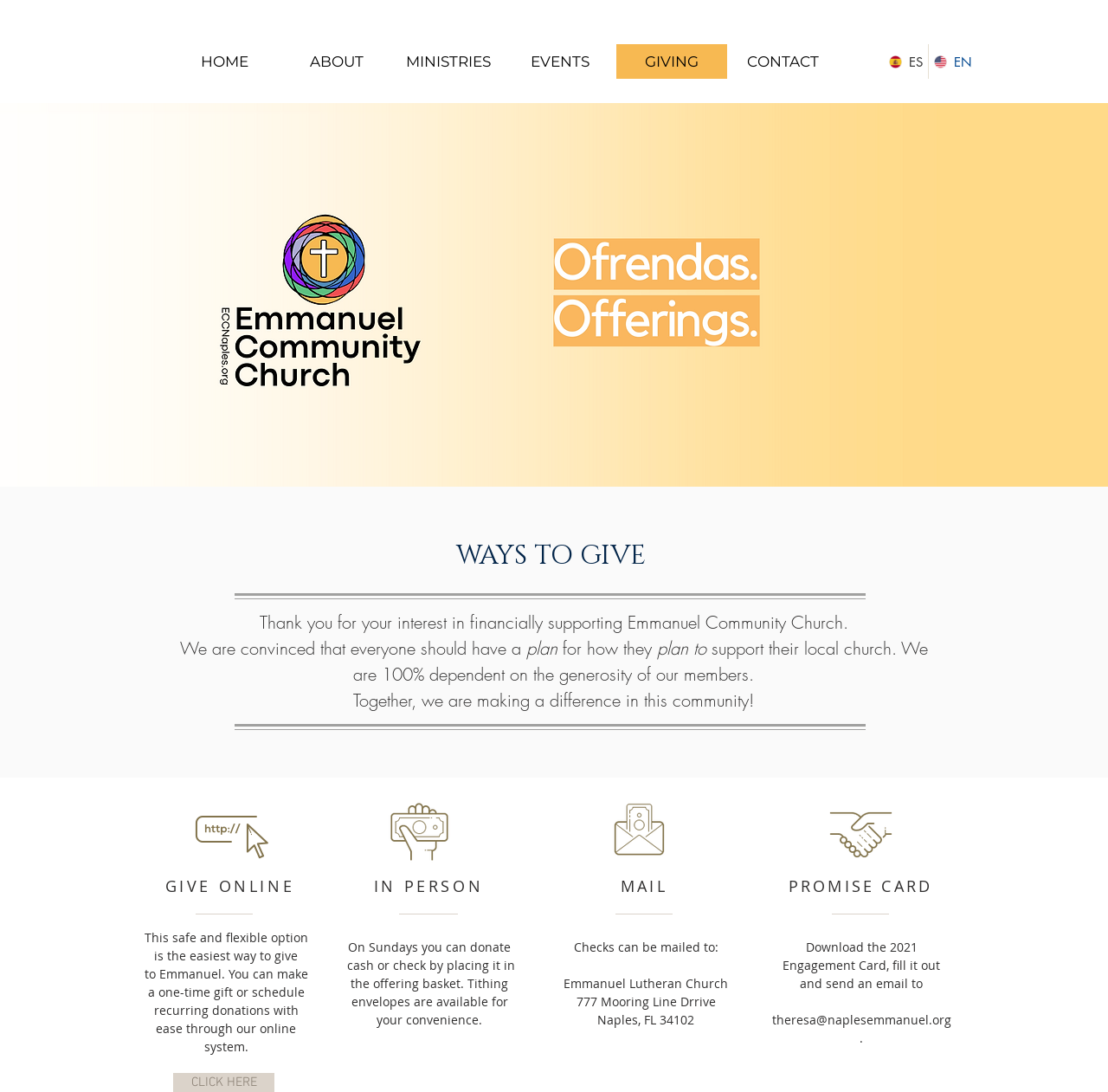Kindly provide the bounding box coordinates of the section you need to click on to fulfill the given instruction: "Send an email to theresa@naplesemmanuel.org".

[0.696, 0.926, 0.858, 0.941]